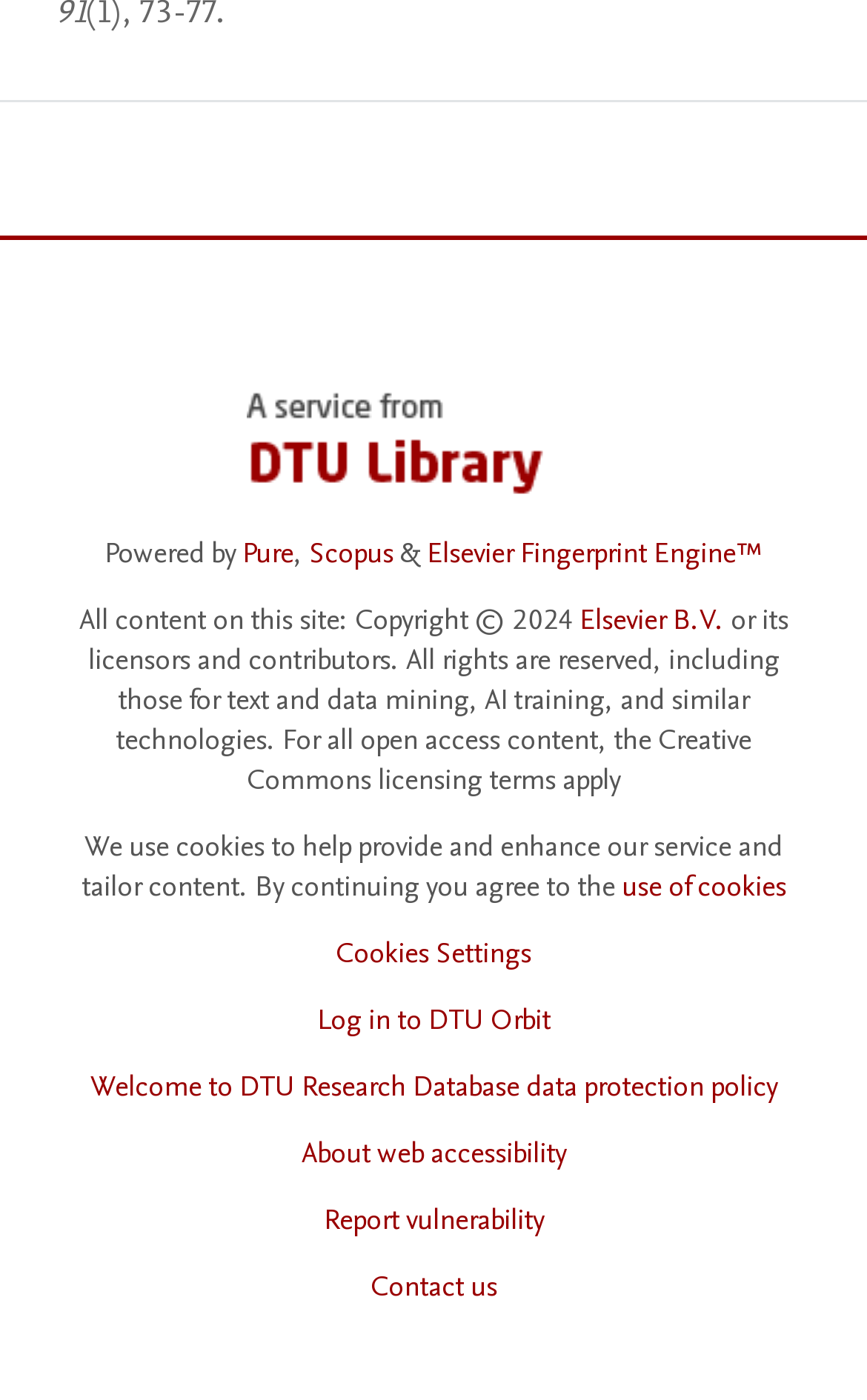What is the purpose of the 'Cookies Settings' button?
Using the visual information, reply with a single word or short phrase.

To manage cookies